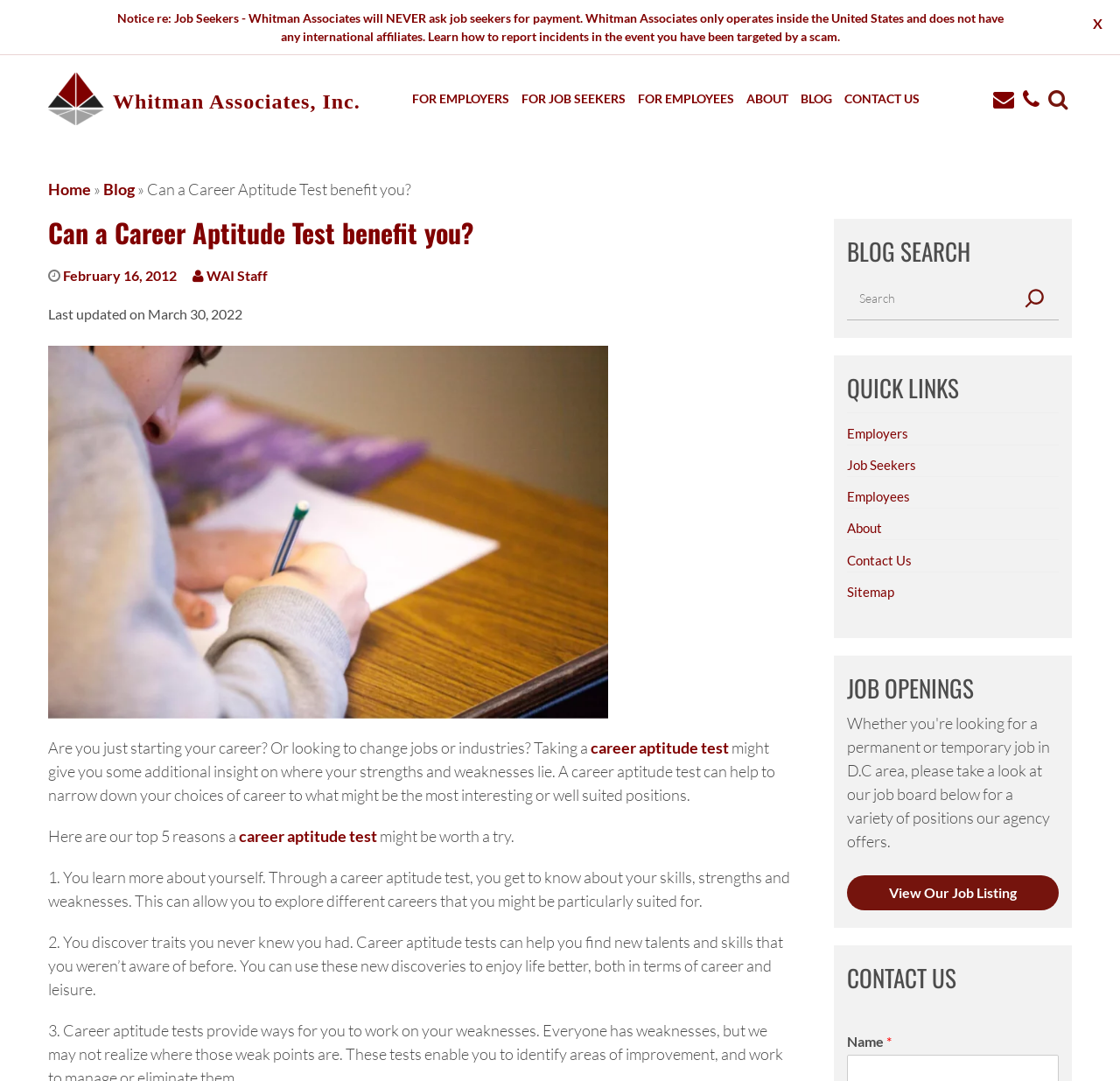Please identify the bounding box coordinates of the clickable area that will allow you to execute the instruction: "Click on the 'Library Portal' link".

None